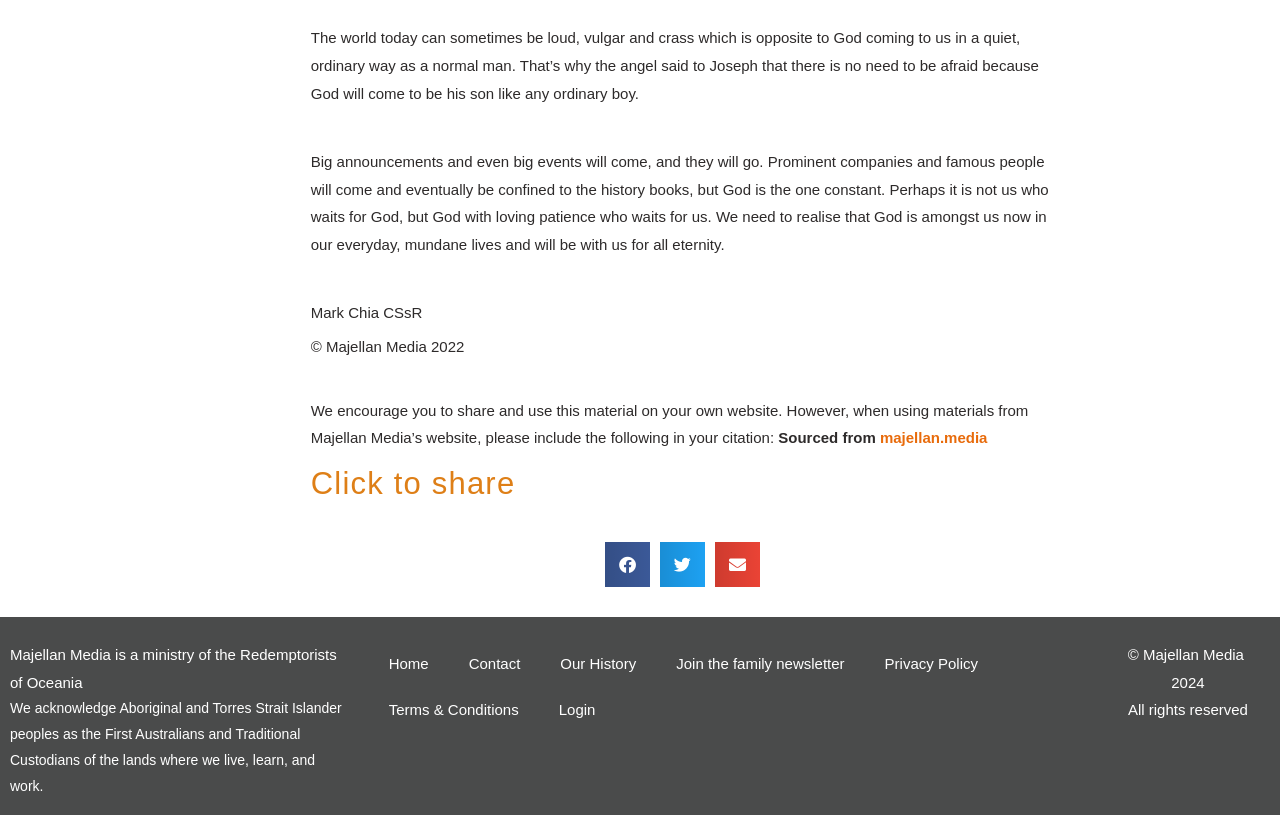Give a concise answer using only one word or phrase for this question:
What is the author of the article?

Mark Chia CSsR